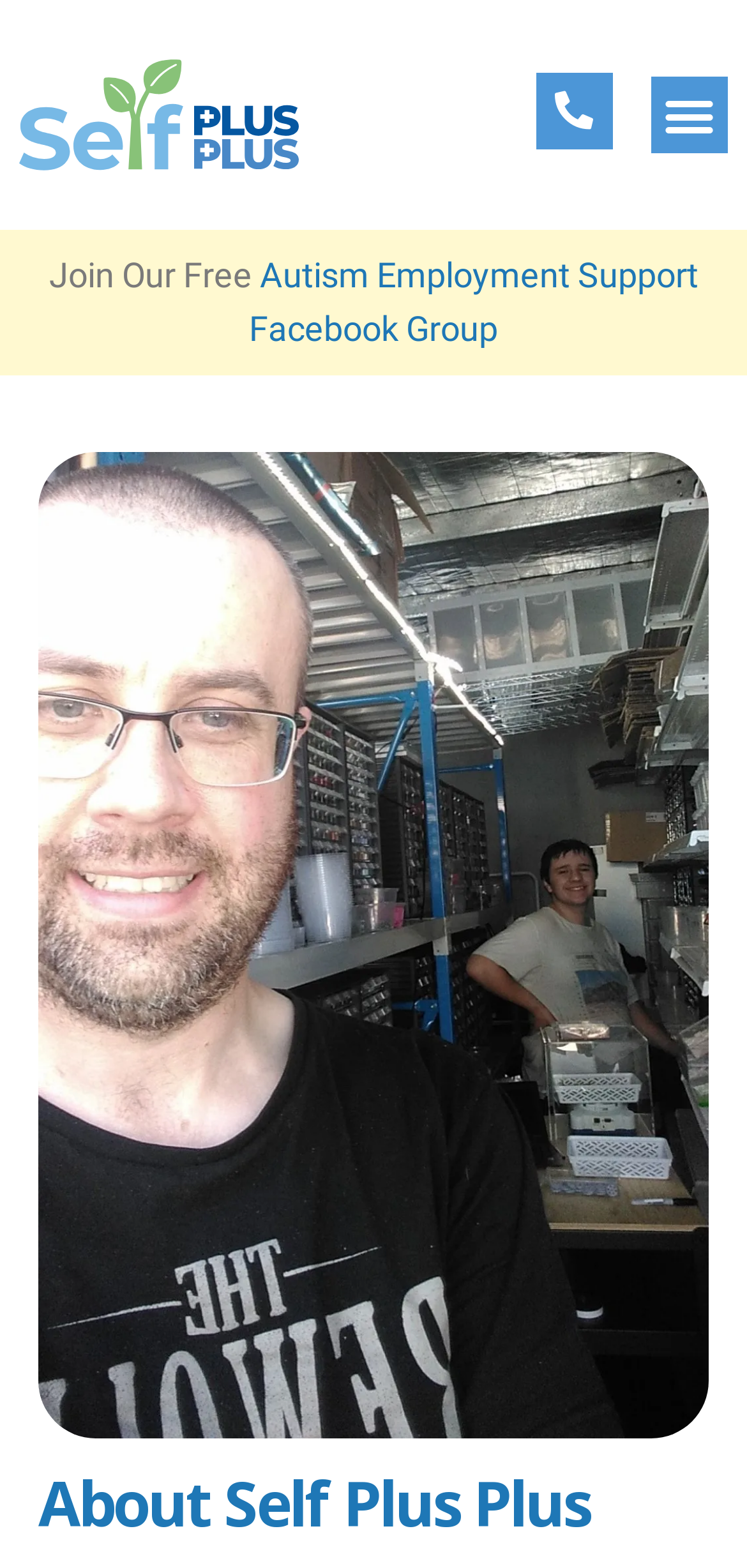Give the bounding box coordinates for the element described as: "Menu".

[0.871, 0.049, 0.974, 0.098]